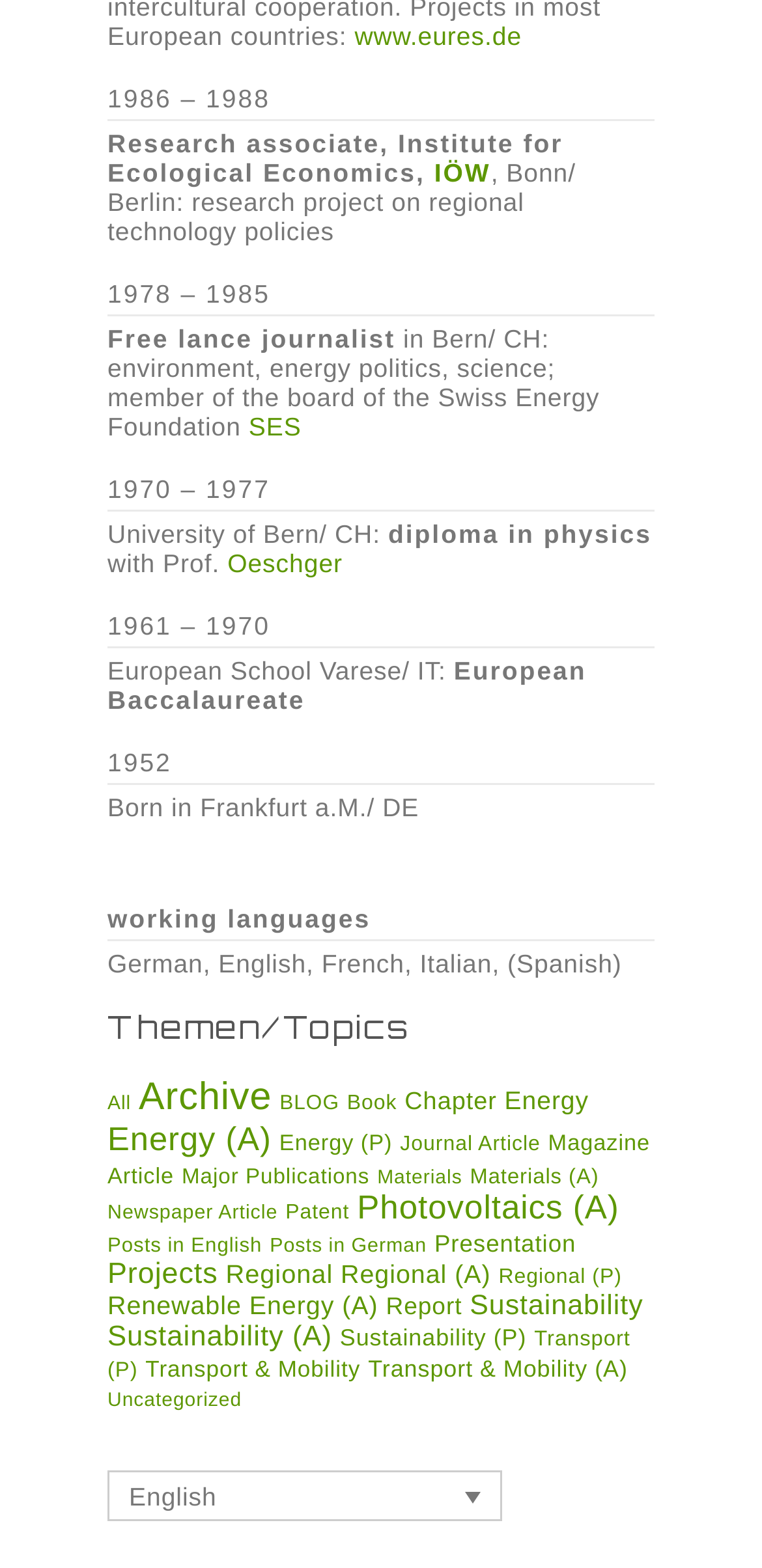Find and specify the bounding box coordinates that correspond to the clickable region for the instruction: "explore the topic of Energy".

[0.662, 0.692, 0.773, 0.711]